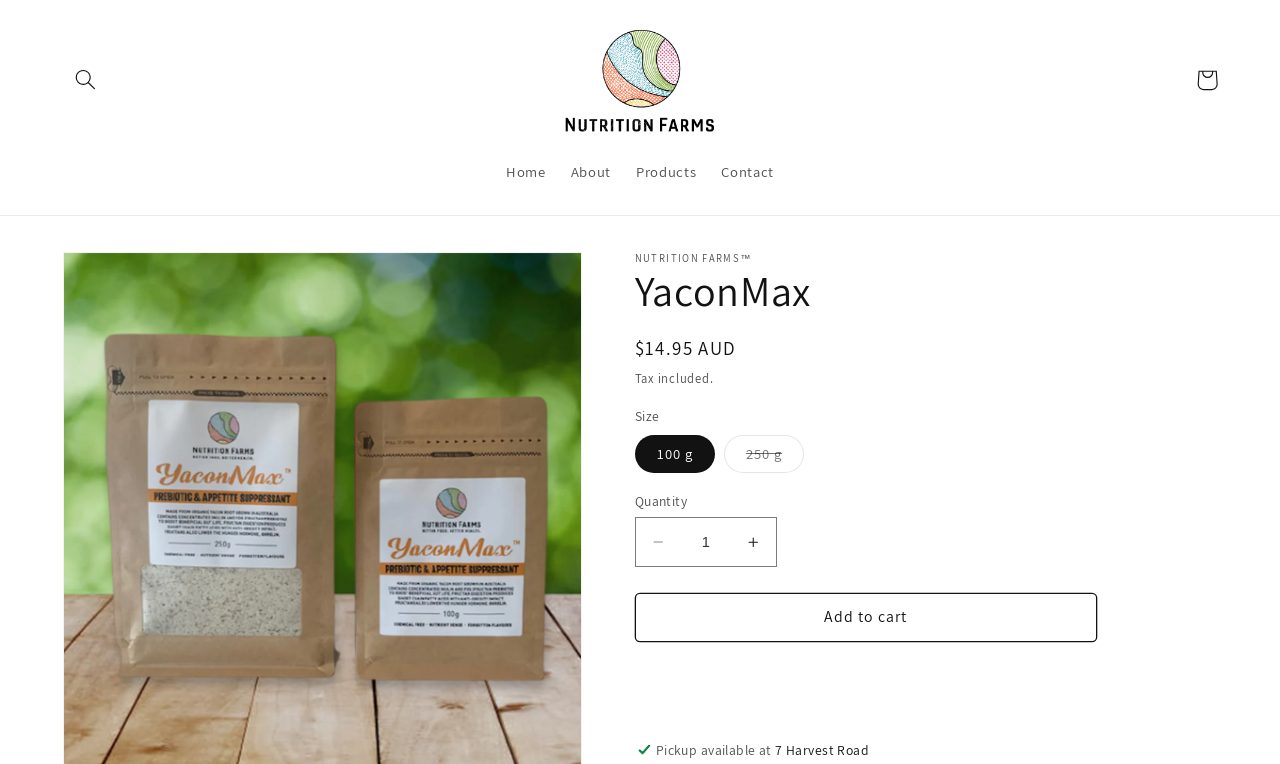Find the bounding box coordinates for the area you need to click to carry out the instruction: "Increase quantity for YaconMax". The coordinates should be four float numbers between 0 and 1, indicated as [left, top, right, bottom].

[0.571, 0.677, 0.606, 0.742]